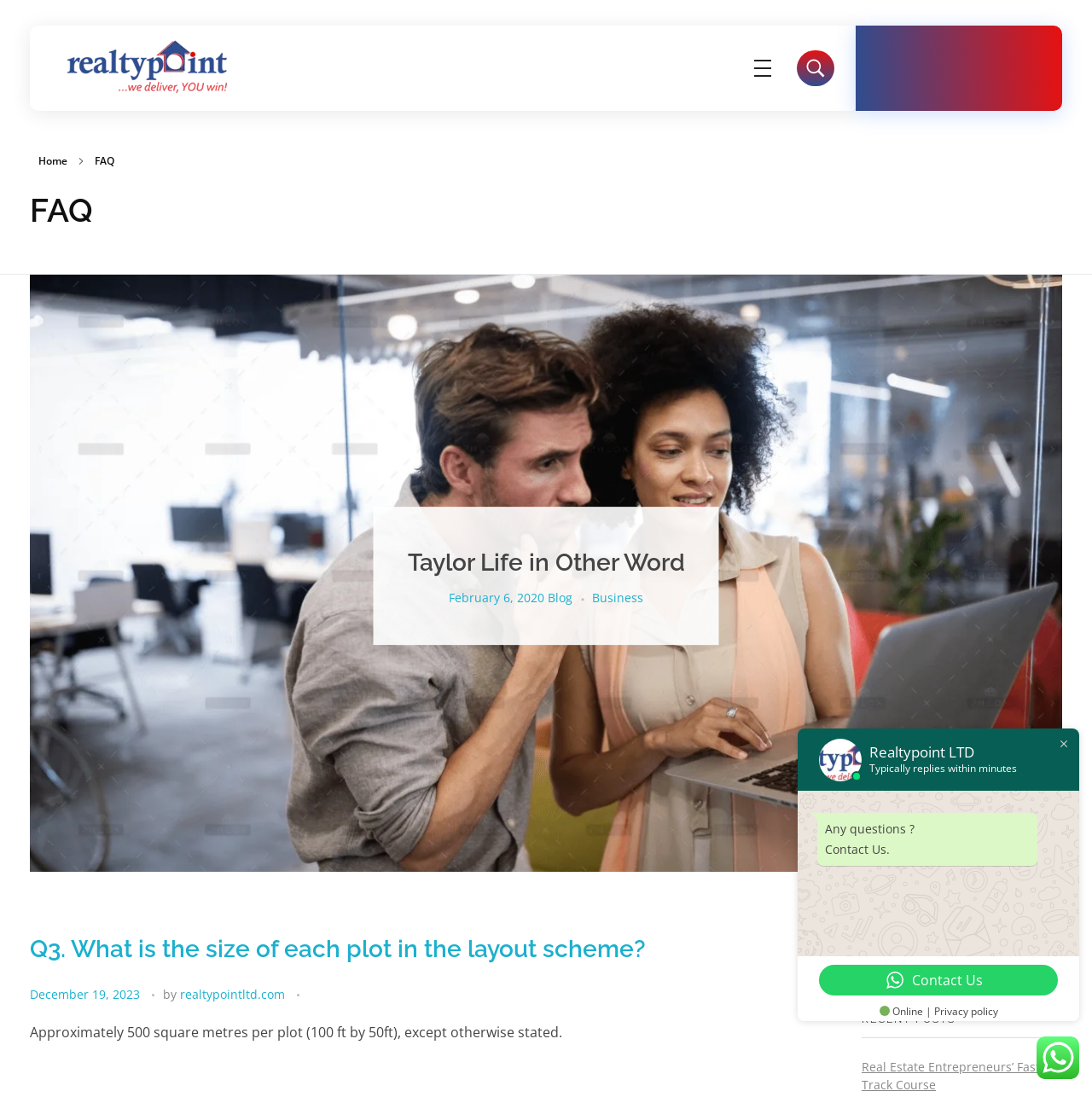Identify the bounding box coordinates of the element that should be clicked to fulfill this task: "Read the 'Taylor Life in Other Word' article". The coordinates should be provided as four float numbers between 0 and 1, i.e., [left, top, right, bottom].

[0.373, 0.5, 0.627, 0.526]